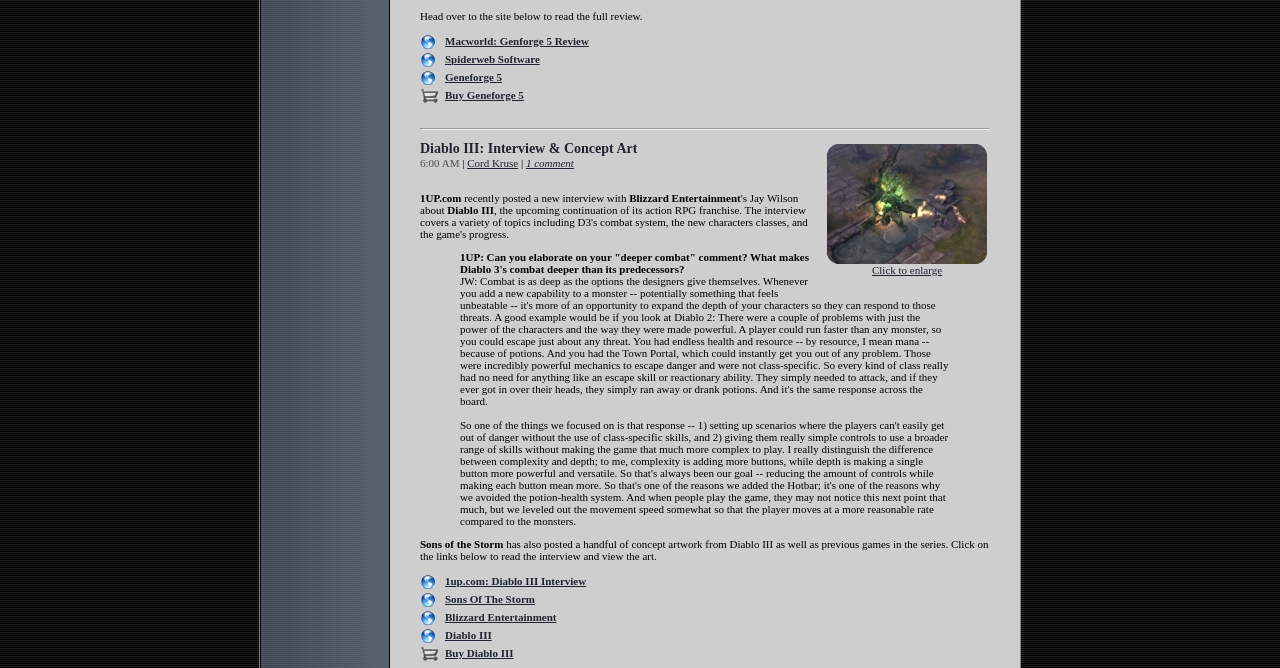Using details from the image, please answer the following question comprehensively:
What is the name of the website that posted a new interview with Blizzard Entertainment?

I found the text '1UP.com recently posted a new interview with Blizzard Entertainment' on the webpage, which suggests that the website that posted the interview is 1UP.com.